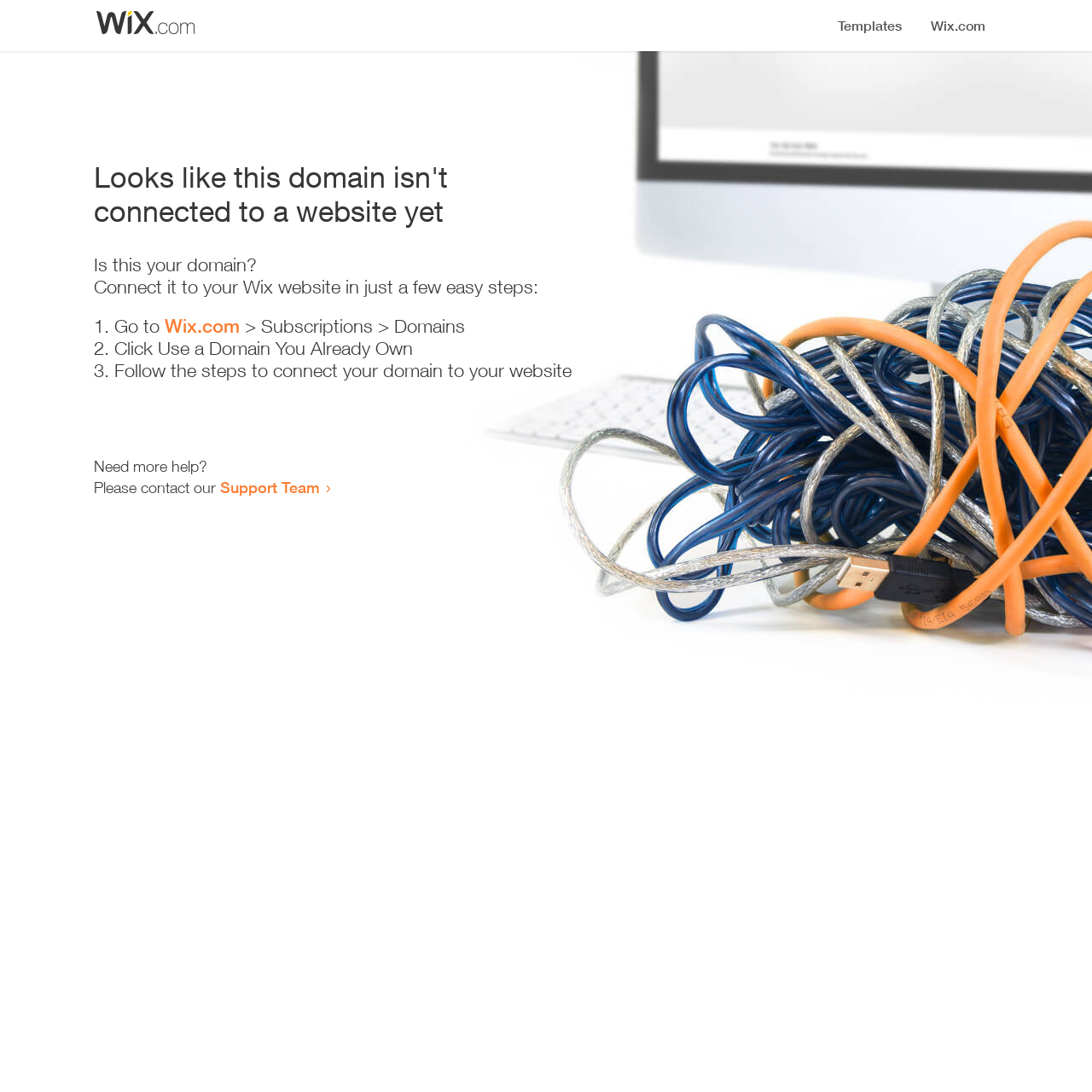Respond with a single word or phrase for the following question: 
What is the current status of the domain?

Not connected